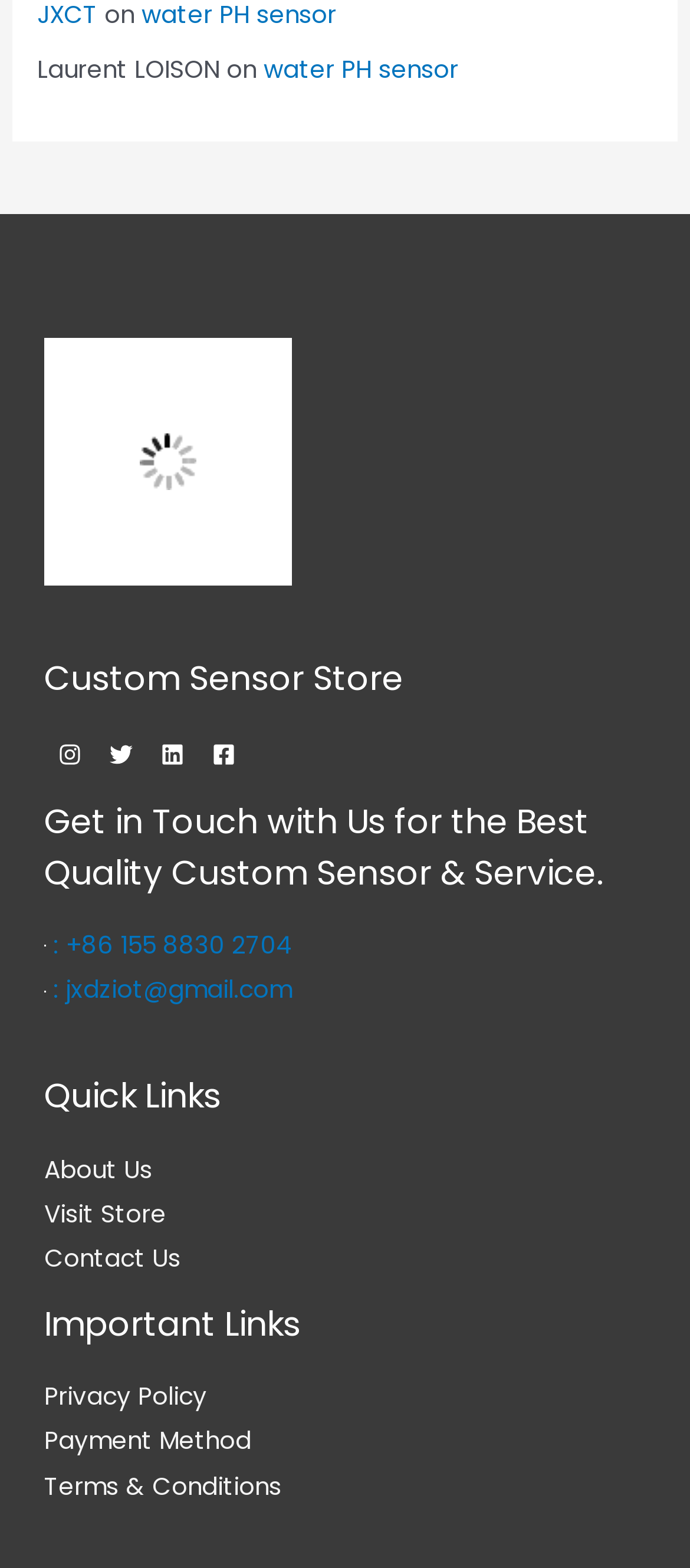Answer succinctly with a single word or phrase:
What is the purpose of the 'Custom Sensor Store'?

To sell custom sensors